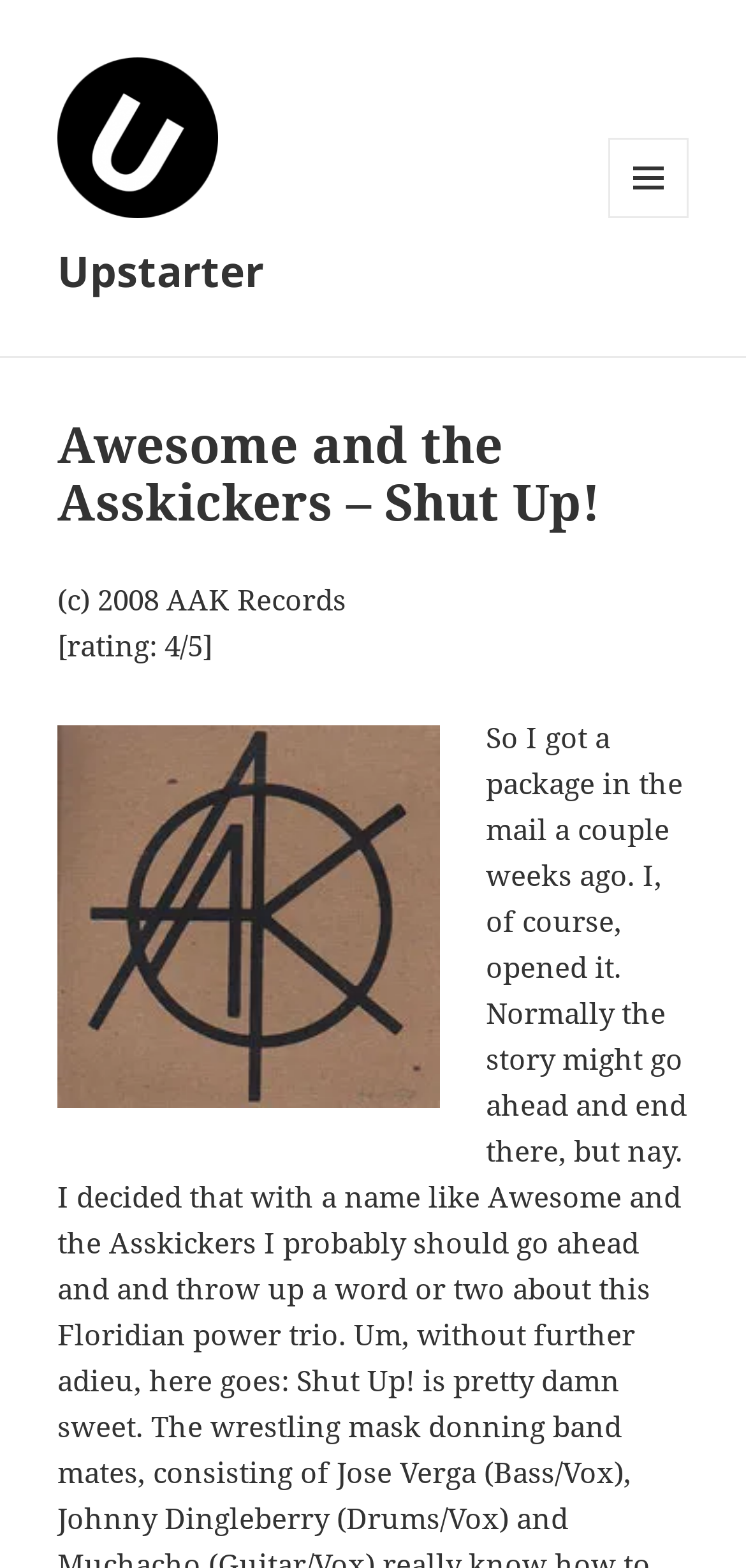What is the copyright year of the album?
Using the image as a reference, answer the question with a short word or phrase.

2008